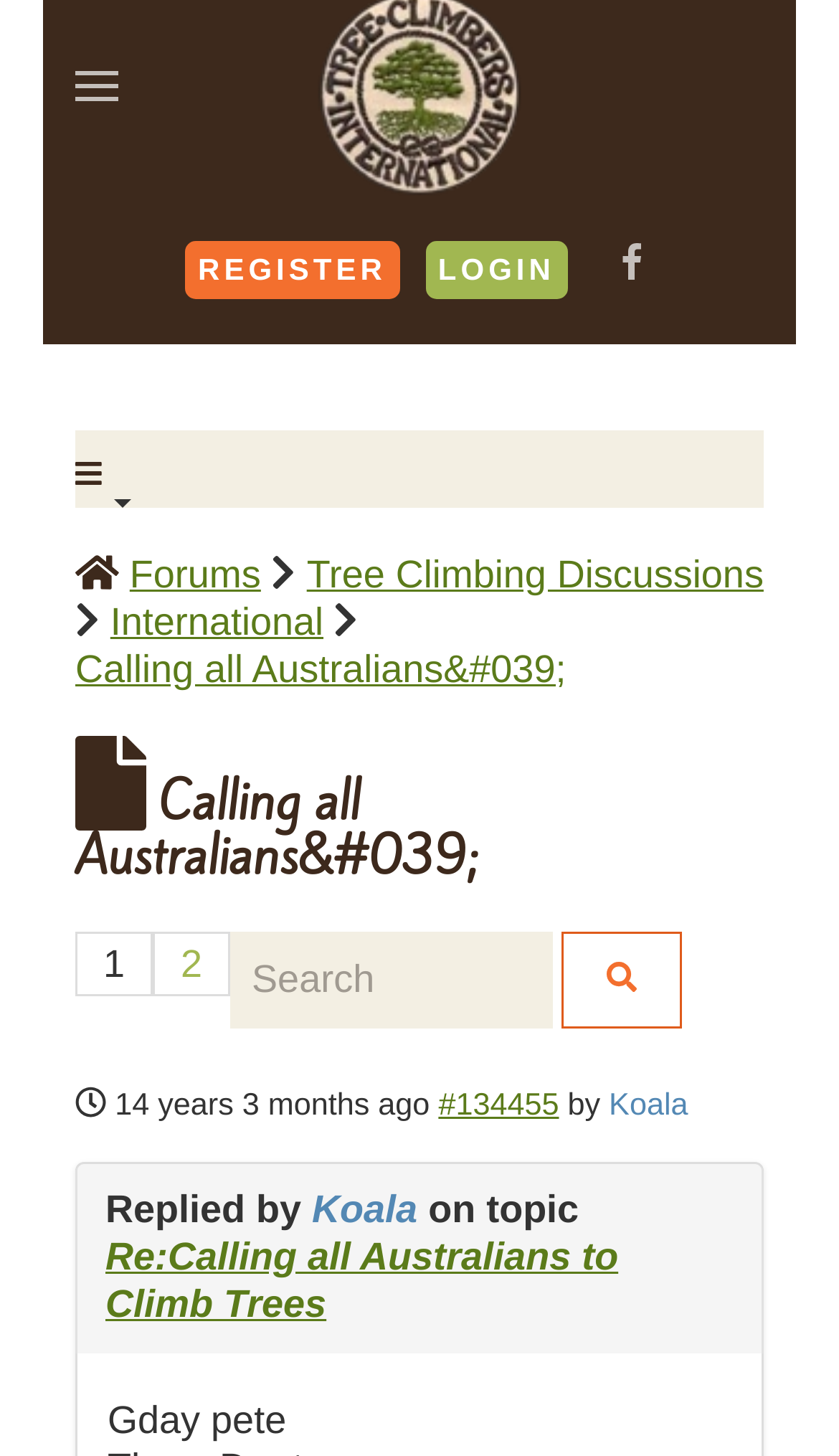Given the element description: "Tree Climbing Discussions", predict the bounding box coordinates of this UI element. The coordinates must be four float numbers between 0 and 1, given as [left, top, right, bottom].

[0.366, 0.379, 0.91, 0.409]